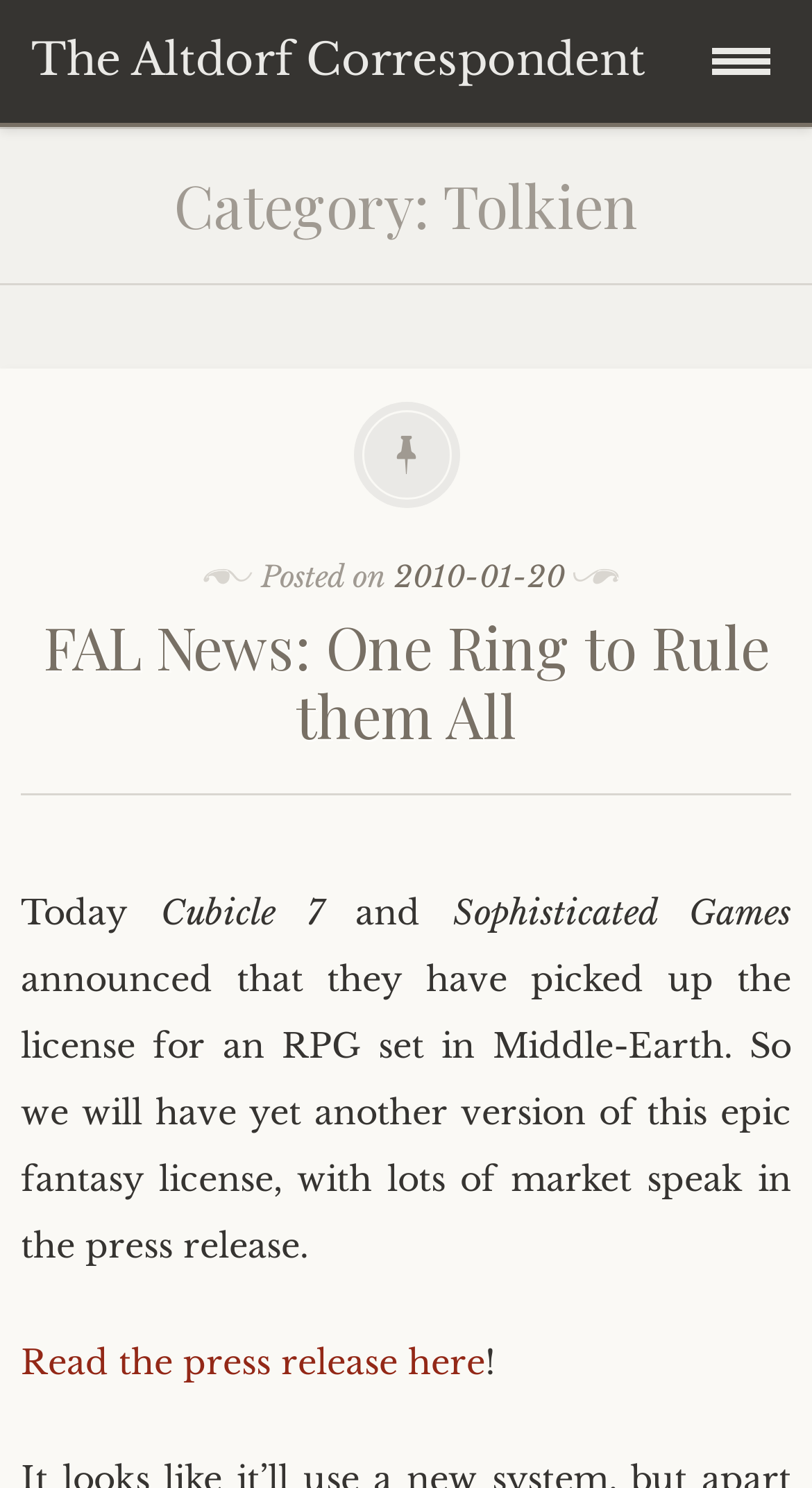Please provide the bounding box coordinate of the region that matches the element description: Shortcuts for the GM. Coordinates should be in the format (top-left x, top-left y, bottom-right x, bottom-right y) and all values should be between 0 and 1.

[0.0, 0.166, 0.987, 0.244]